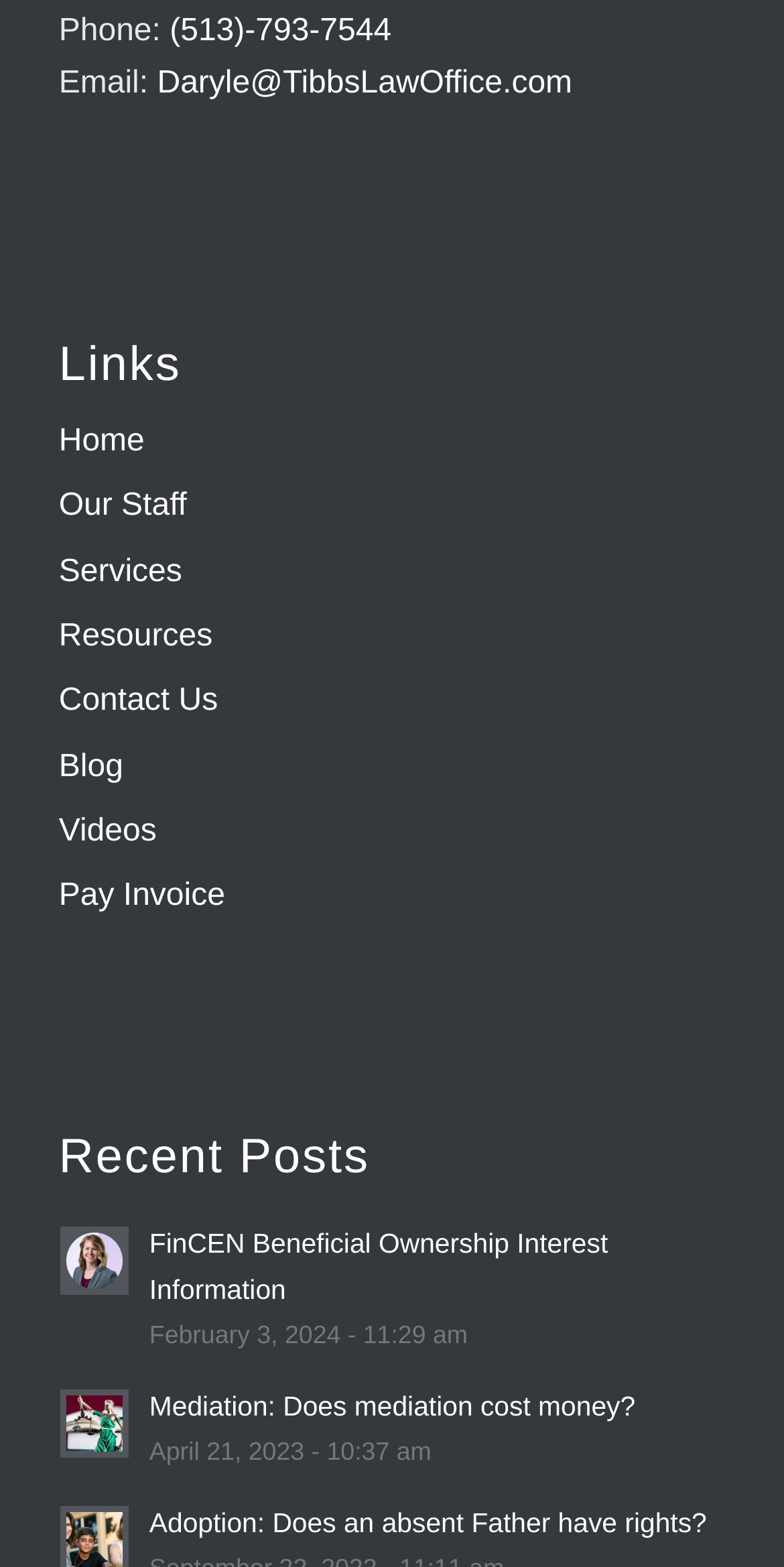Please respond to the question with a concise word or phrase:
What is the title of the most recent post?

FinCEN Beneficial Ownership Interest Information